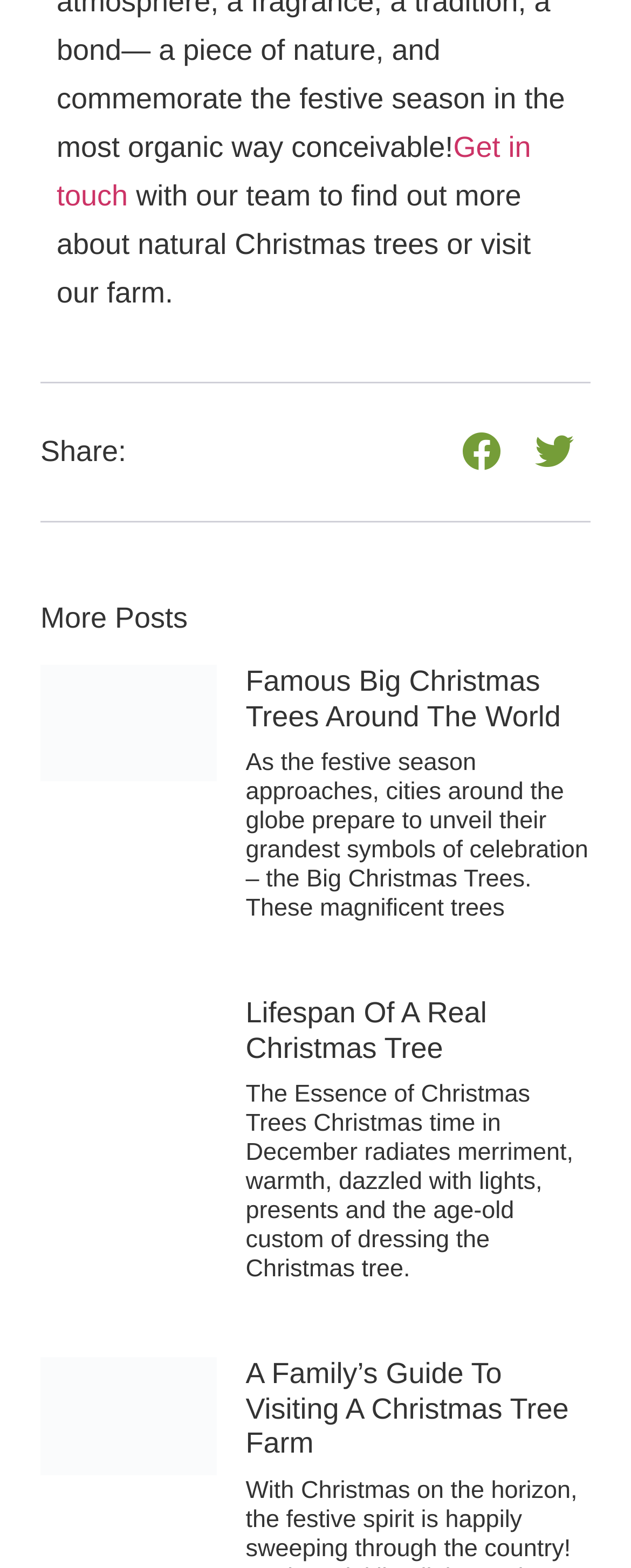Answer the question using only one word or a concise phrase: What is the topic of the first article?

Famous Big Christmas Trees